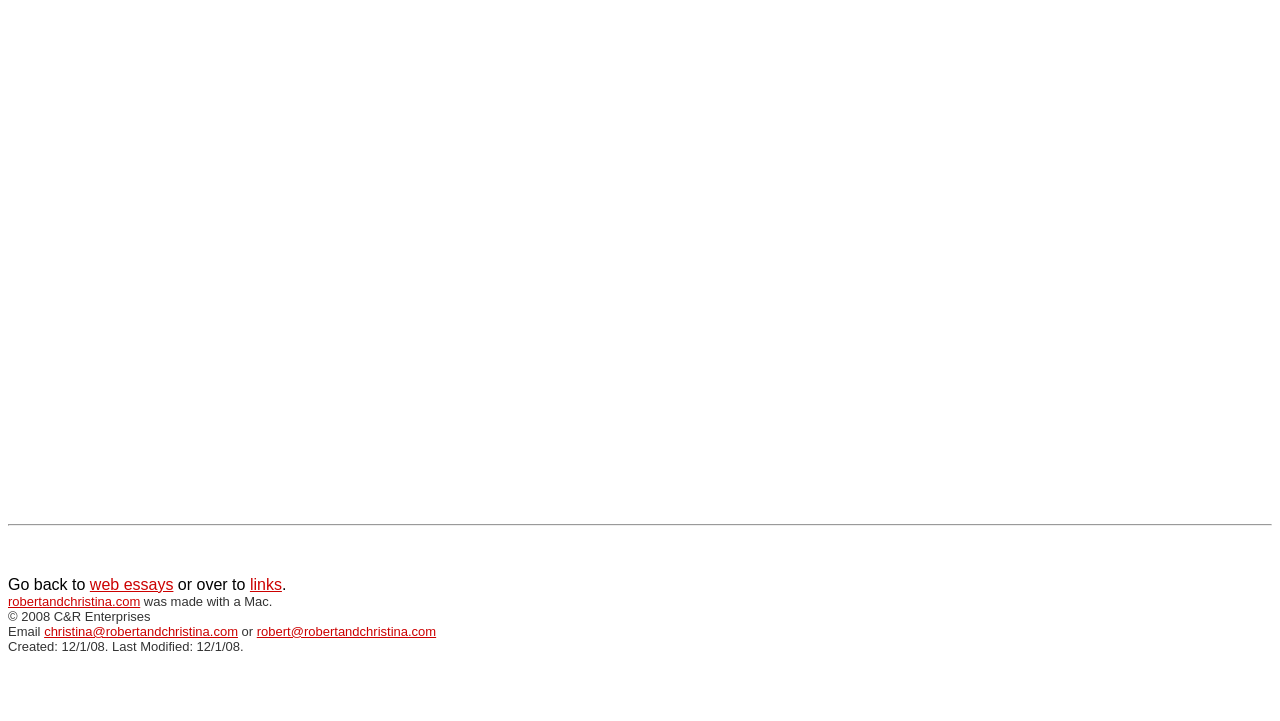Refer to the screenshot and give an in-depth answer to this question: What is the website's copyright year?

I found the copyright year by looking at the StaticText element with the content '© 2008 C&R Enterprises' at the bottom of the webpage.